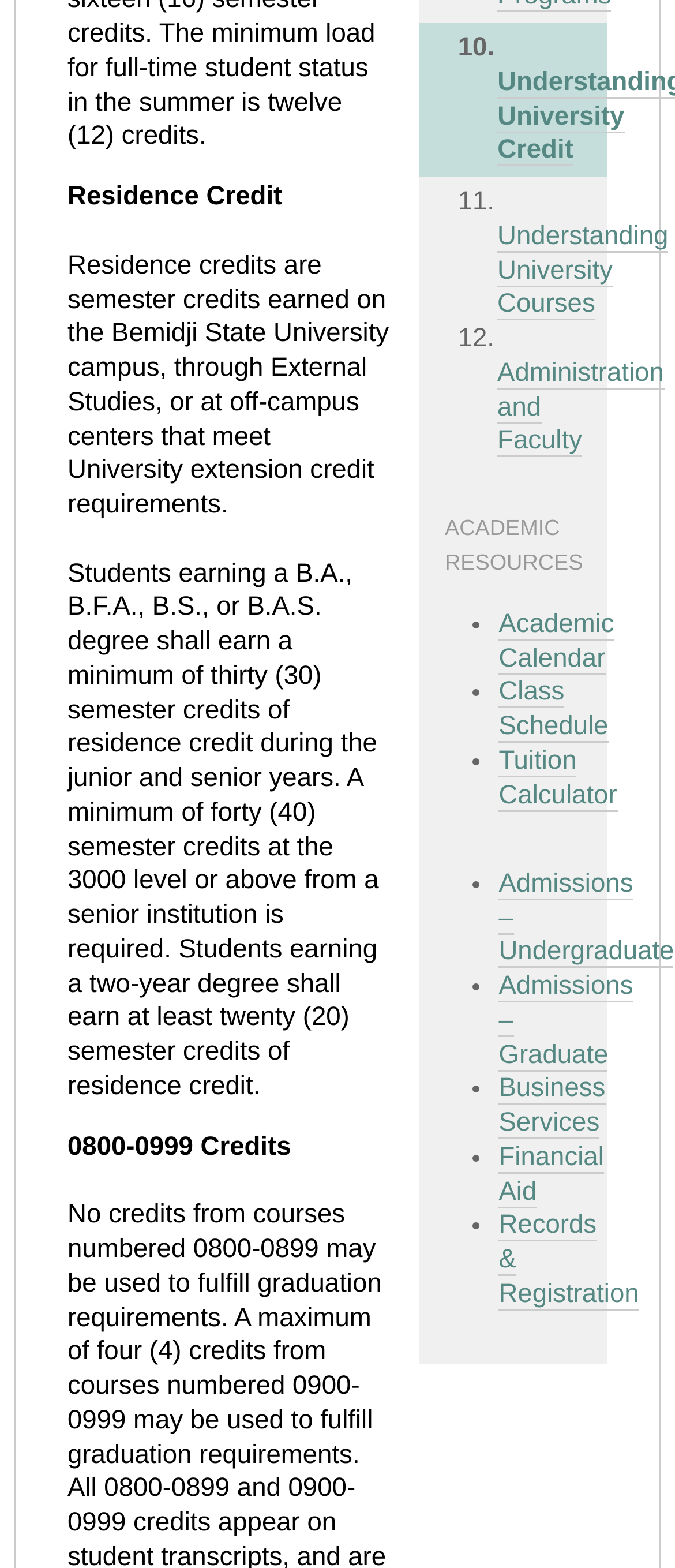Can you look at the image and give a comprehensive answer to the question:
What is the minimum number of semester credits of residence credit required for a B.A. degree?

According to the webpage, students earning a B.A., B.F.A., B.S., or B.A.S. degree shall earn a minimum of thirty (30) semester credits of residence credit during the junior and senior years.